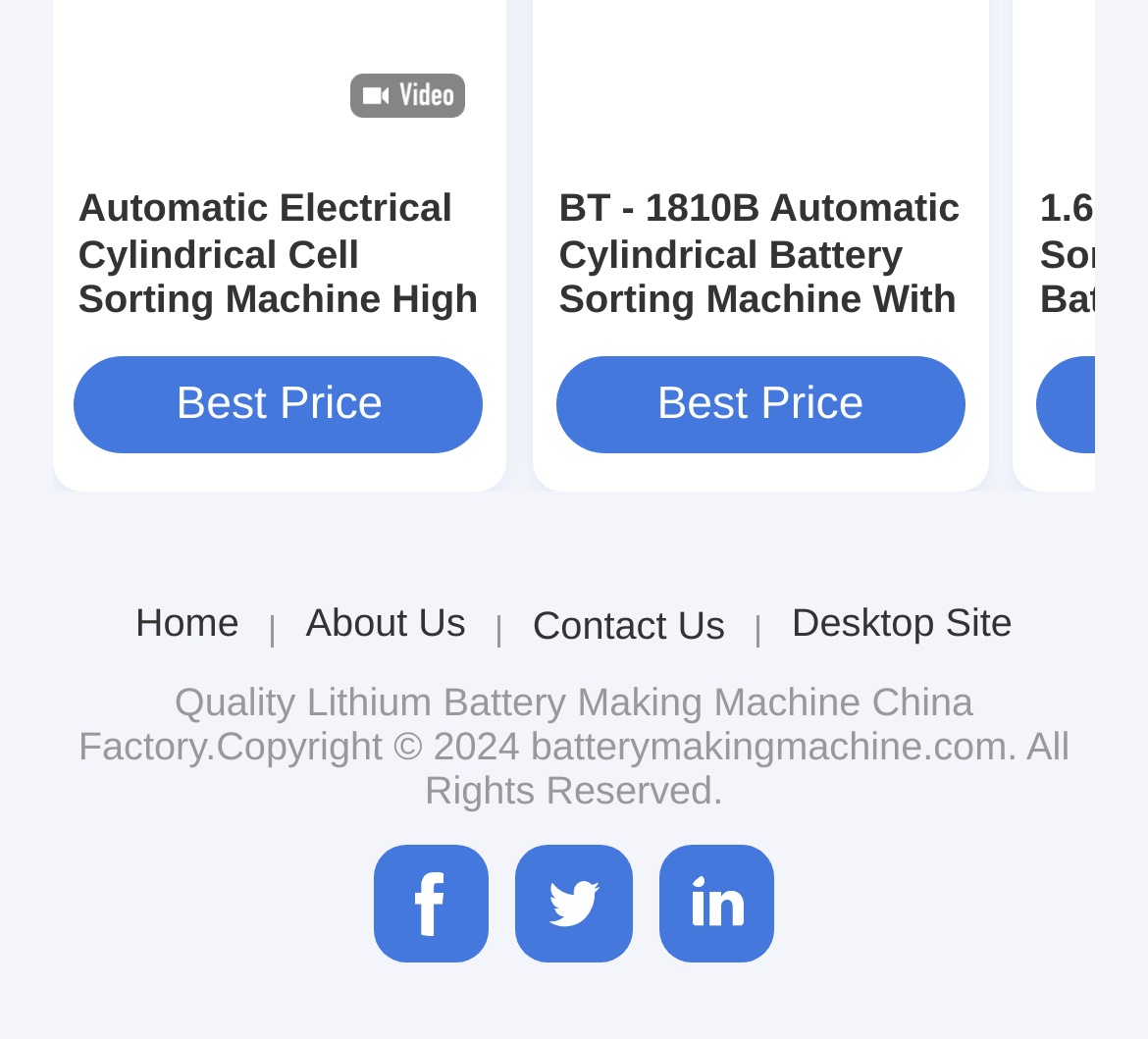How many social media links are at the bottom of the page?
Answer the question using a single word or phrase, according to the image.

3